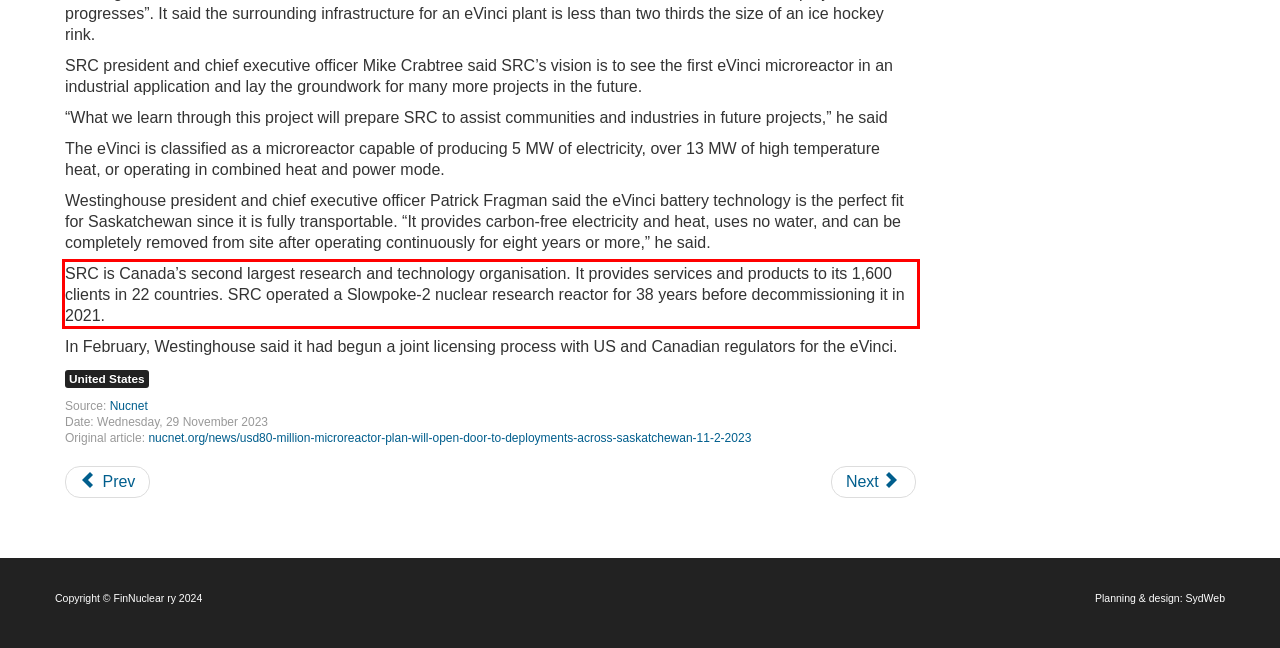Given the screenshot of the webpage, identify the red bounding box, and recognize the text content inside that red bounding box.

SRC is Canada’s second largest research and technology organisation. It provides services and products to its 1,600 clients in 22 countries. SRC operated a Slowpoke-2 nuclear research reactor for 38 years before decommissioning it in 2021.